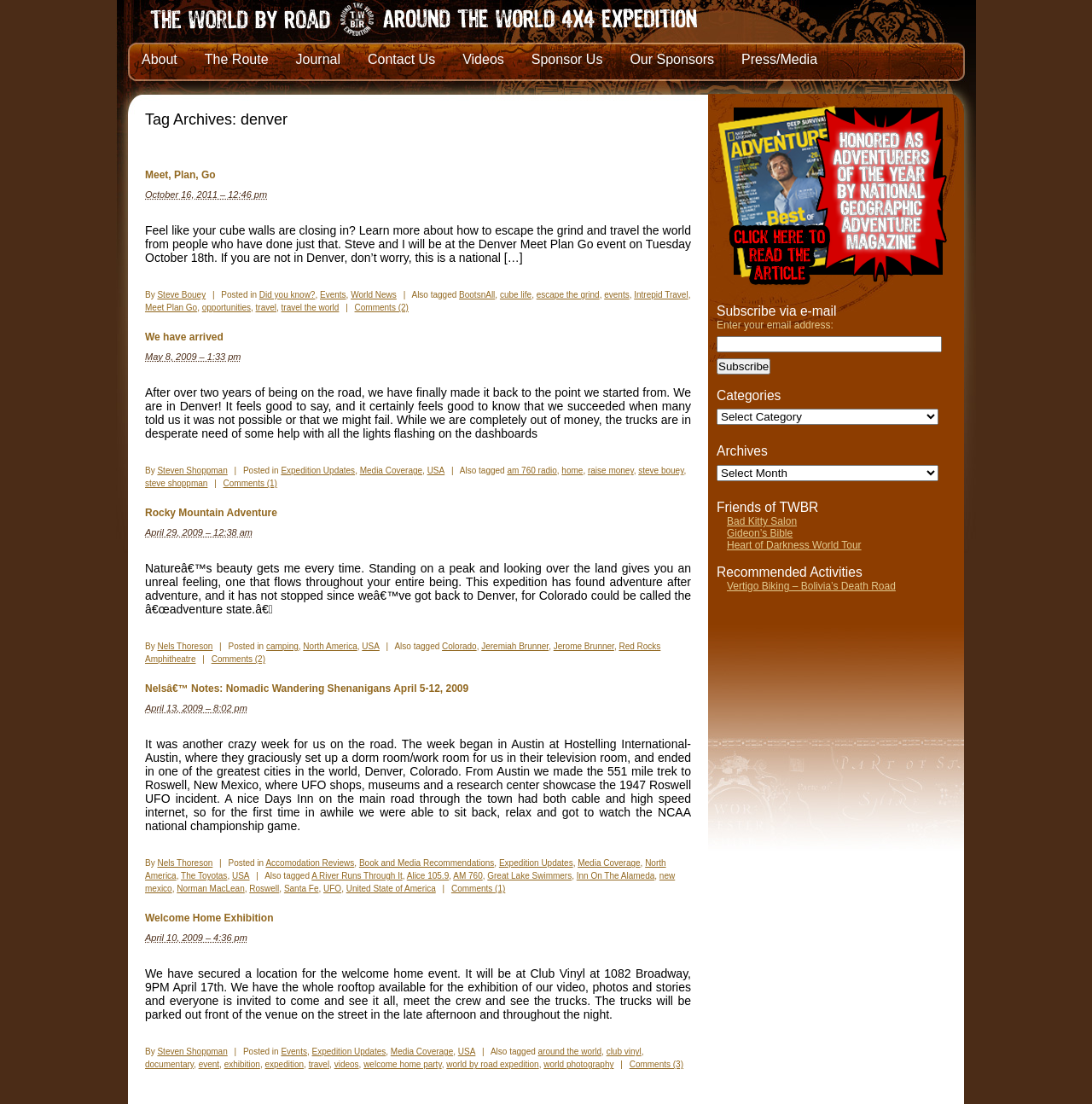Find the bounding box coordinates of the element's region that should be clicked in order to follow the given instruction: "View the 'Journal'". The coordinates should consist of four float numbers between 0 and 1, i.e., [left, top, right, bottom].

[0.258, 0.039, 0.324, 0.07]